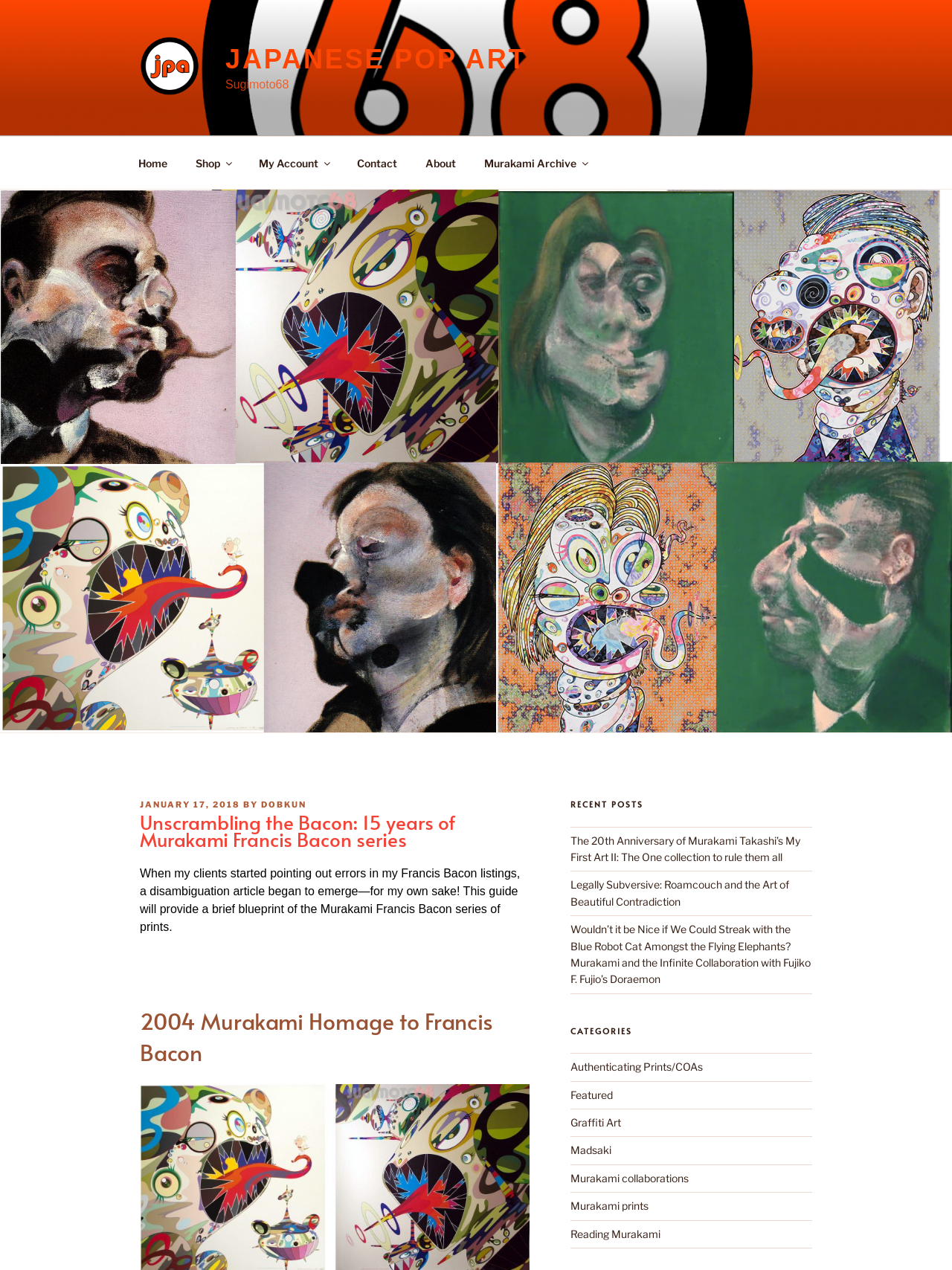Generate an in-depth caption that captures all aspects of the webpage.

This webpage is about Japanese Pop Art, specifically focusing on the Murakami Francis Bacon series. At the top, there is a link to "Japanese Pop Art" accompanied by a small image. Below this, there is a navigation menu with links to "Home", "Shop", "My Account", "Contact", "About", and "Murakami Archive".

The main content of the page is divided into sections. The first section has a heading "Unscrambling the Bacon: 15 years of Murakami Francis Bacon series" and a brief introduction to the article. Below this, there is a section with a heading "2004 Murakami Homage to Francis Bacon".

To the right of the main content, there are two columns. The top column has a heading "RECENT POSTS" and lists three recent articles with links. The bottom column has a heading "CATEGORIES" and lists seven categories with links, including "Authenticating Prints/COAs", "Featured", and "Murakami collaborations".

Throughout the page, there are several links and headings that provide a clear structure to the content. The layout is organized, making it easy to navigate and find specific information.